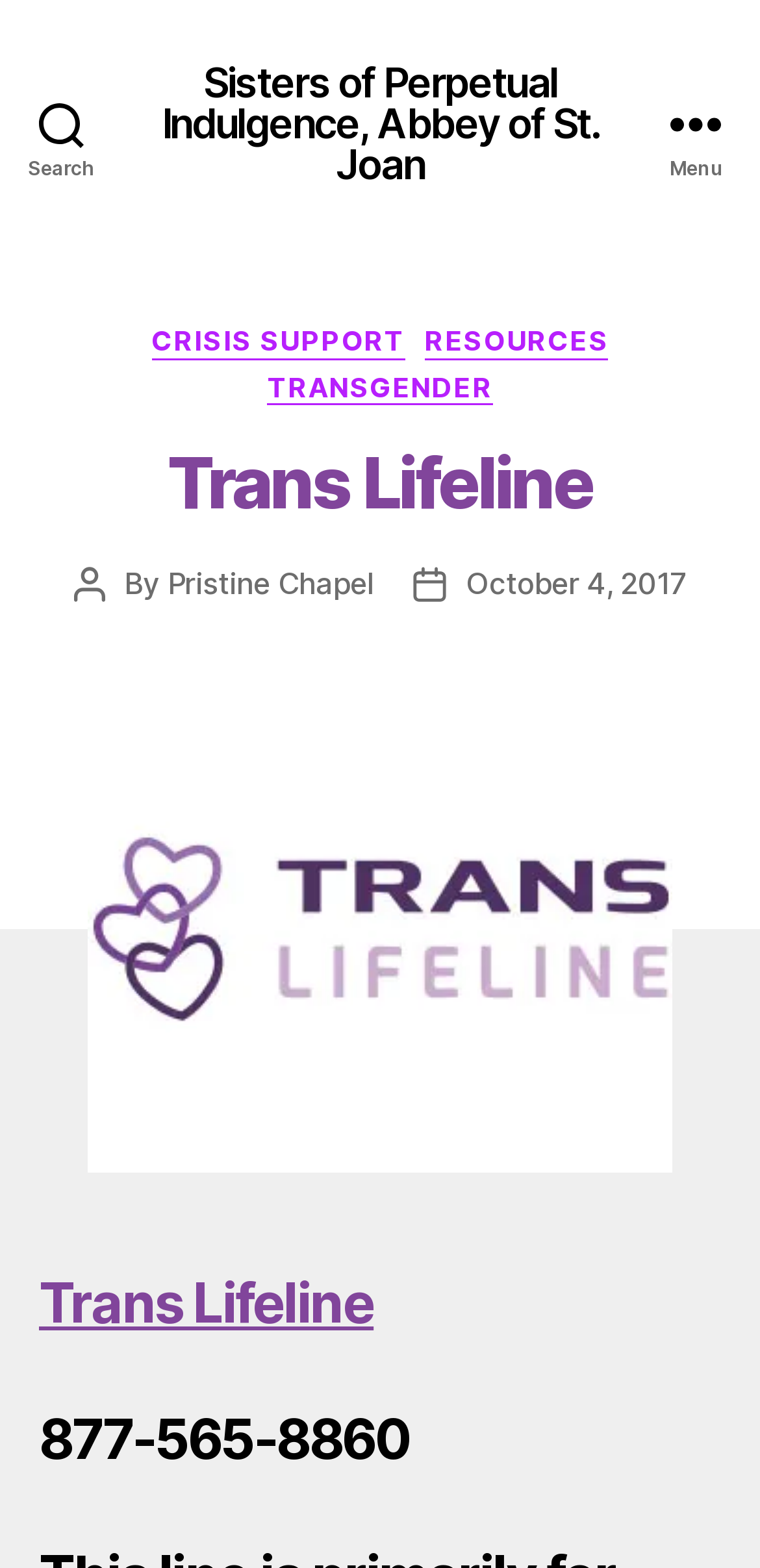Please give a succinct answer using a single word or phrase:
What are the categories listed on the webpage?

CRISIS SUPPORT, RESOURCES, TRANSGENDER